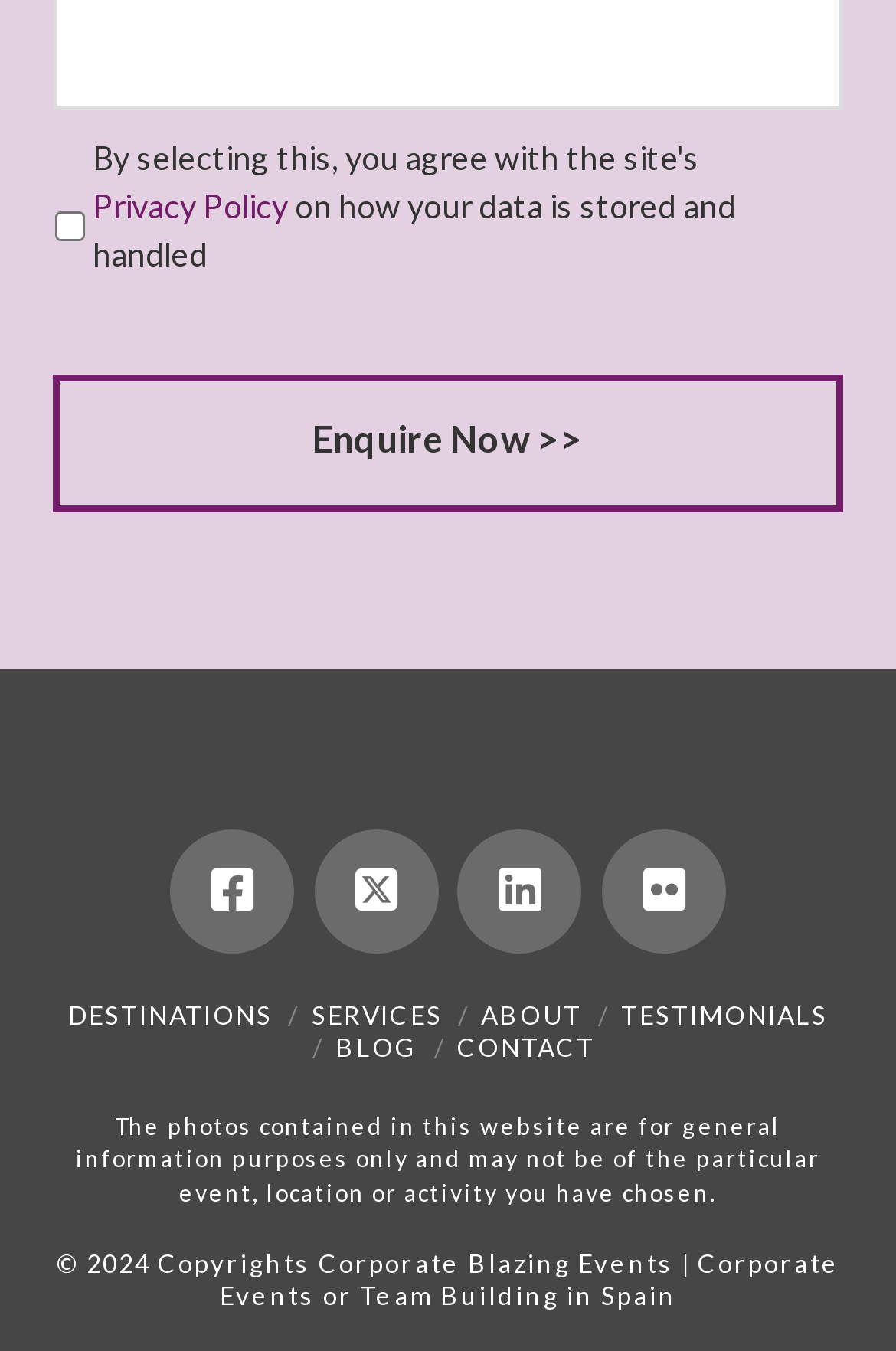Please find the bounding box for the UI element described by: "November 9, 2022".

None